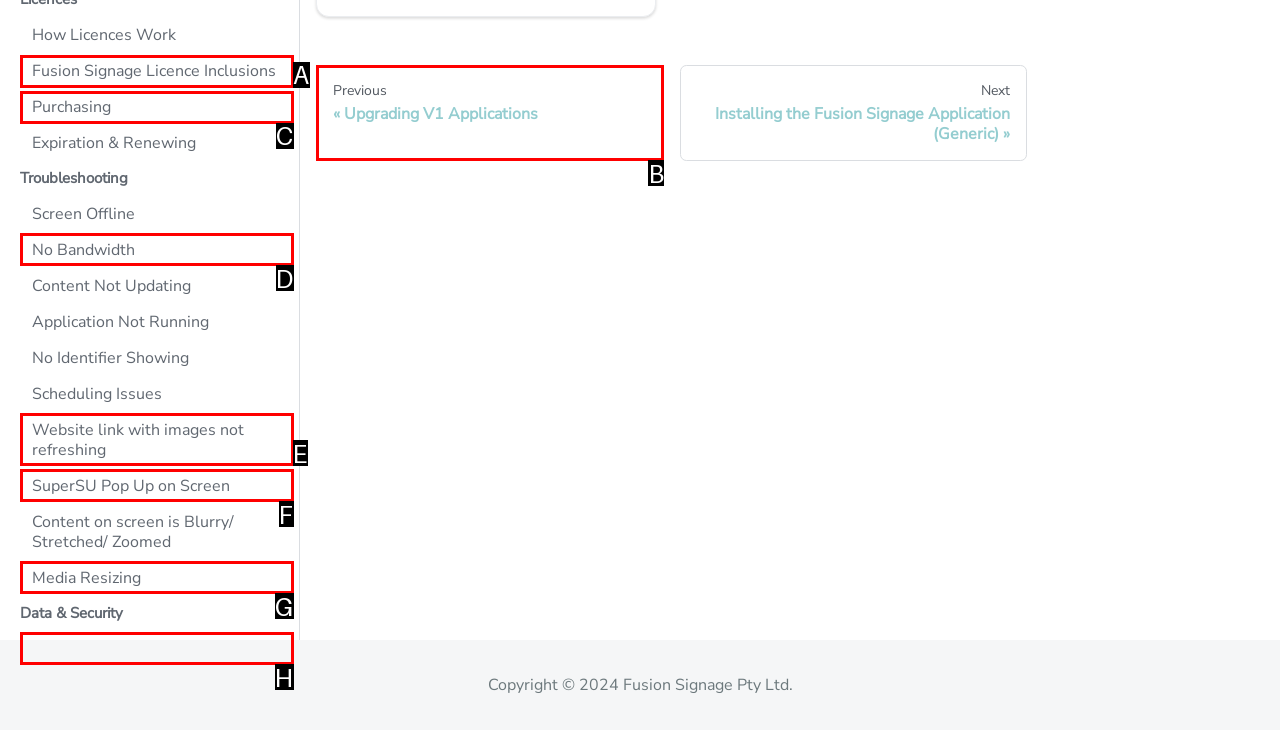Based on the description: Purchasing, identify the matching HTML element. Reply with the letter of the correct option directly.

C